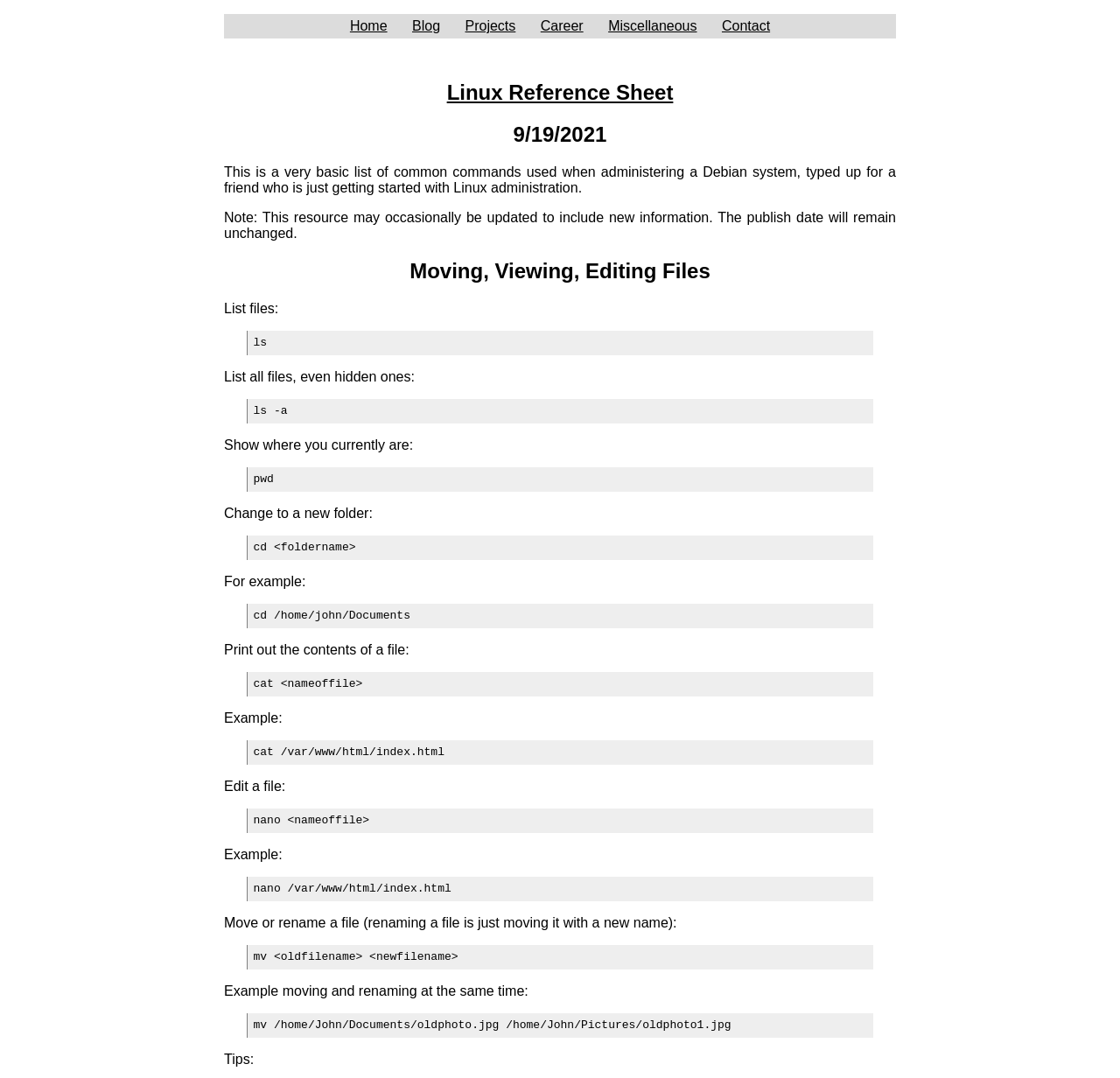Give a full account of the webpage's elements and their arrangement.

The webpage is a blog post titled "Linux Reference Sheet" by Thor Hanson. At the top, there is a navigation menu with links to "Home", "Blog", "Projects", "Career", "Miscellaneous", and "Contact". 

Below the navigation menu, there is a heading that displays the title "Linux Reference Sheet" and a date "9/19/2021". 

The main content of the blog post is a list of common Linux commands, divided into sections. The first section is "Moving, Viewing, Editing Files", which provides explanations and examples of various Linux commands. 

The commands are listed with brief descriptions, such as "List files:", "List all files, even hidden ones:", "Show where you currently are:", and so on. Each command is followed by an example of how to use it, such as "ls" to list files, "ls -a" to list all files including hidden ones, and "pwd" to show the current directory. 

The blog post also covers other topics, including changing to a new folder, printing out the contents of a file, editing a file, moving or renaming a file, and provides tips and examples for each command.